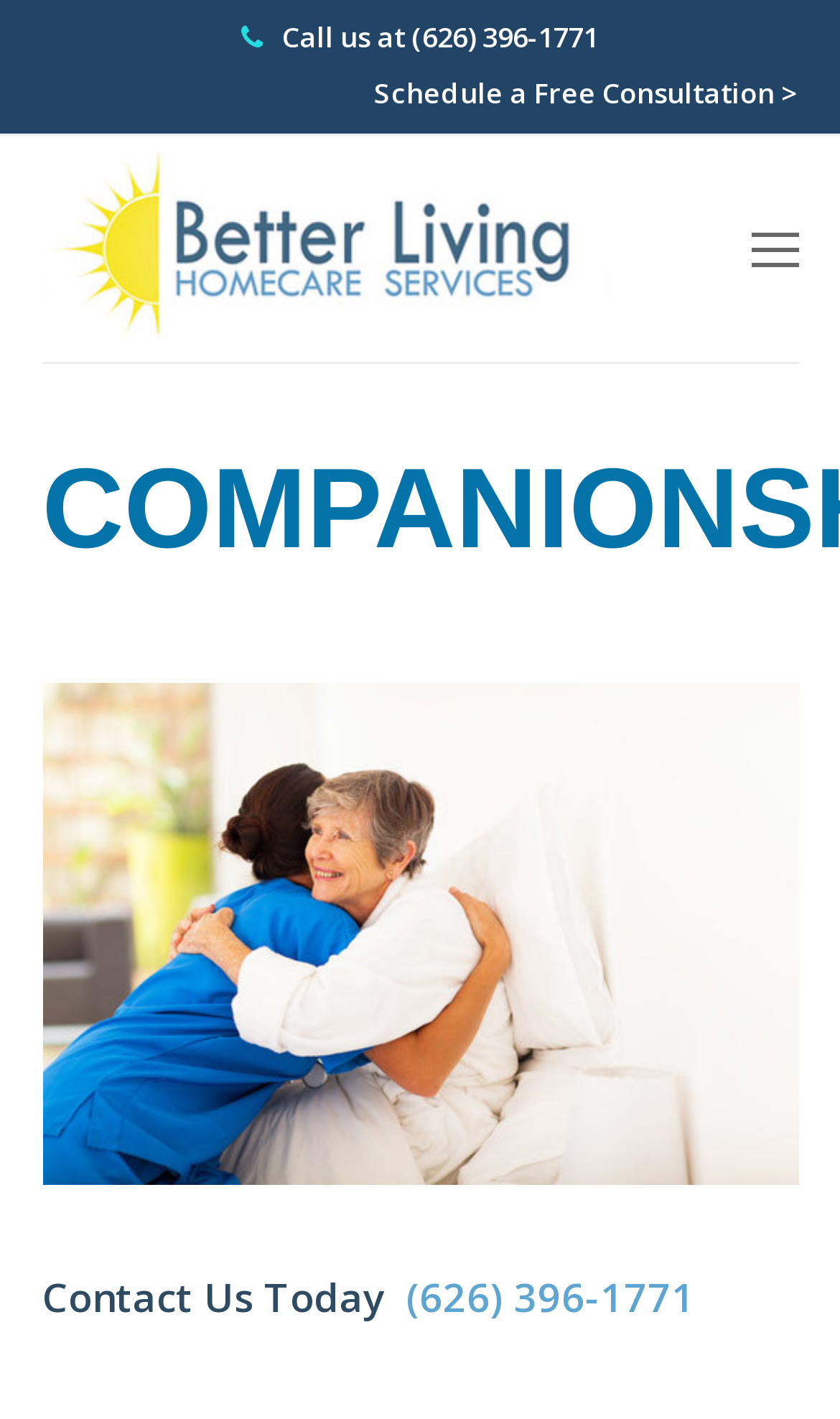Please answer the following query using a single word or phrase: 
What is the name of the service providing companion care?

Better Living Homecare